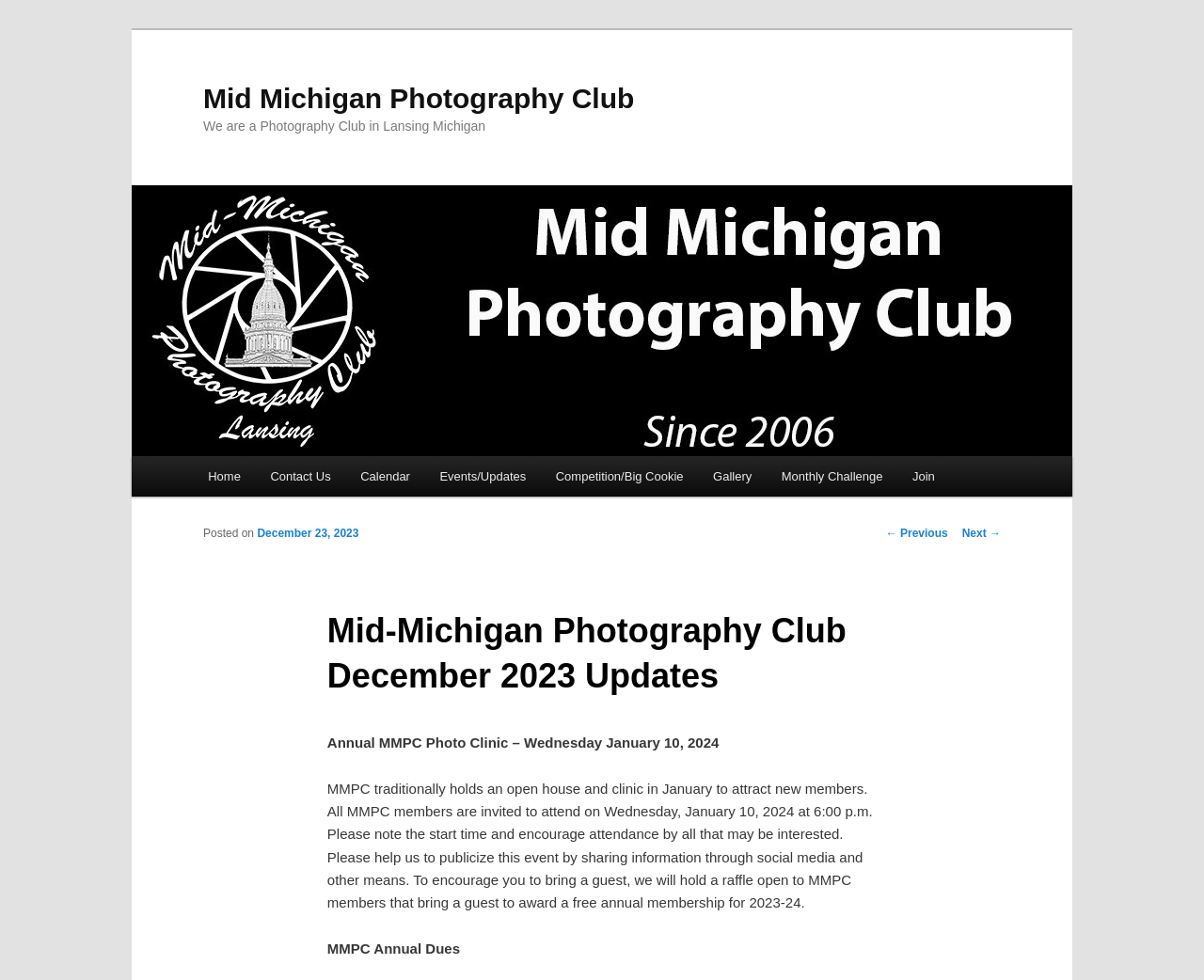Identify the bounding box coordinates of the section to be clicked to complete the task described by the following instruction: "Click the 'Home' link". The coordinates should be four float numbers between 0 and 1, formatted as [left, top, right, bottom].

[0.16, 0.465, 0.212, 0.507]